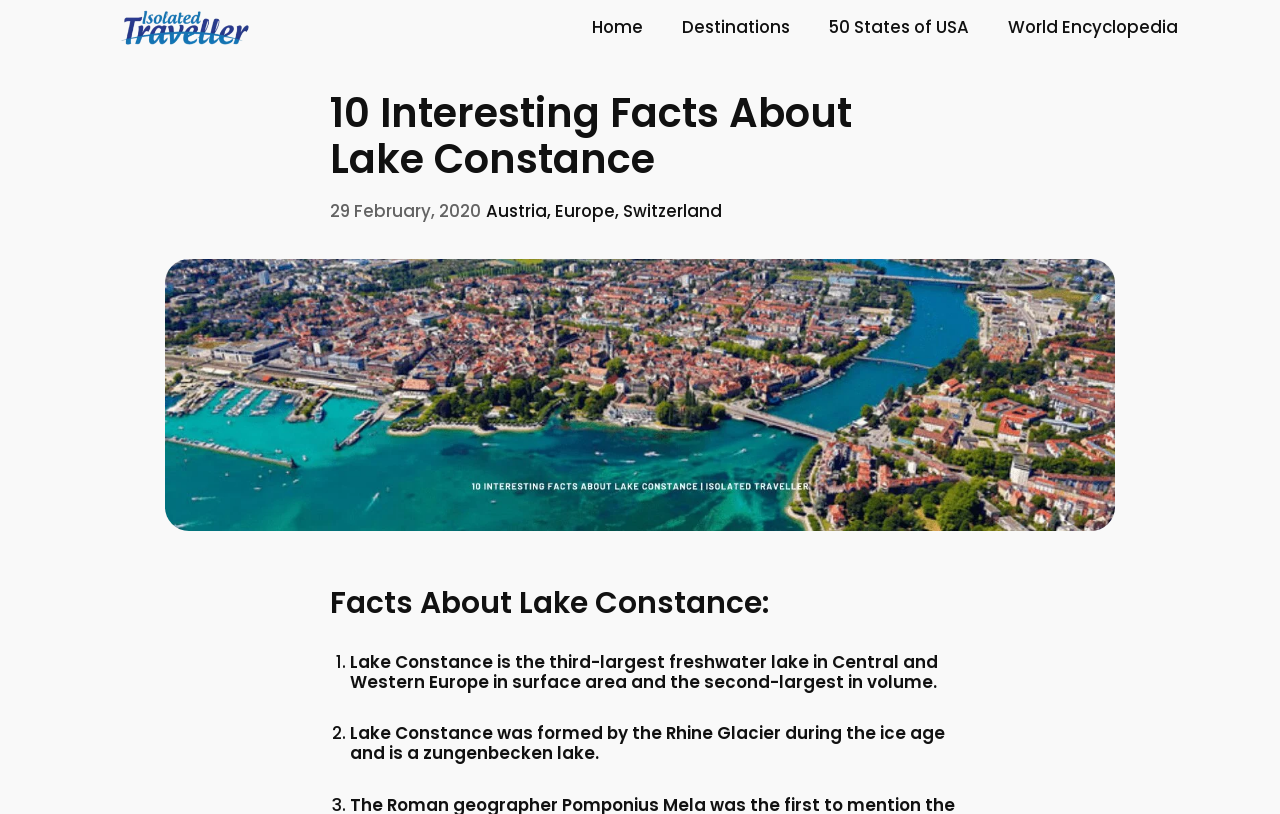Please identify the bounding box coordinates of the element I need to click to follow this instruction: "read about destinations".

[0.533, 0.018, 0.617, 0.05]